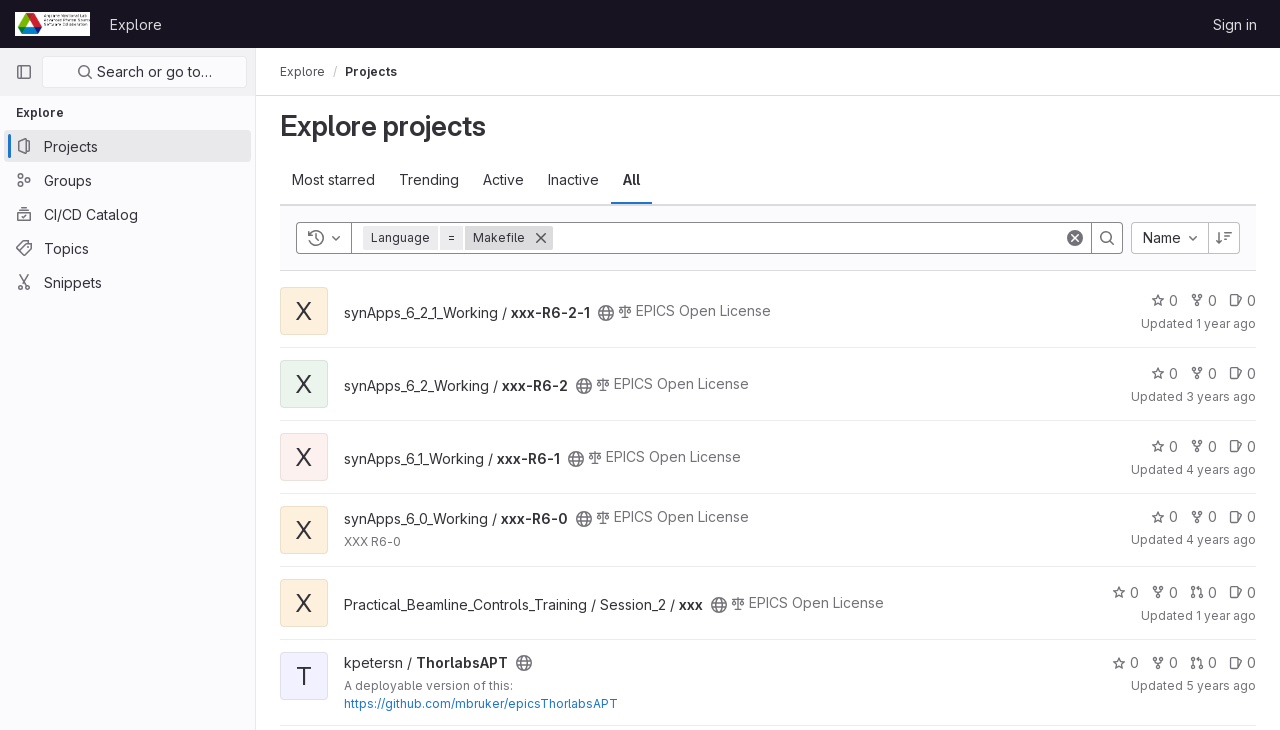Give a short answer using one word or phrase for the question:
What is the sort direction of the projects?

Descending